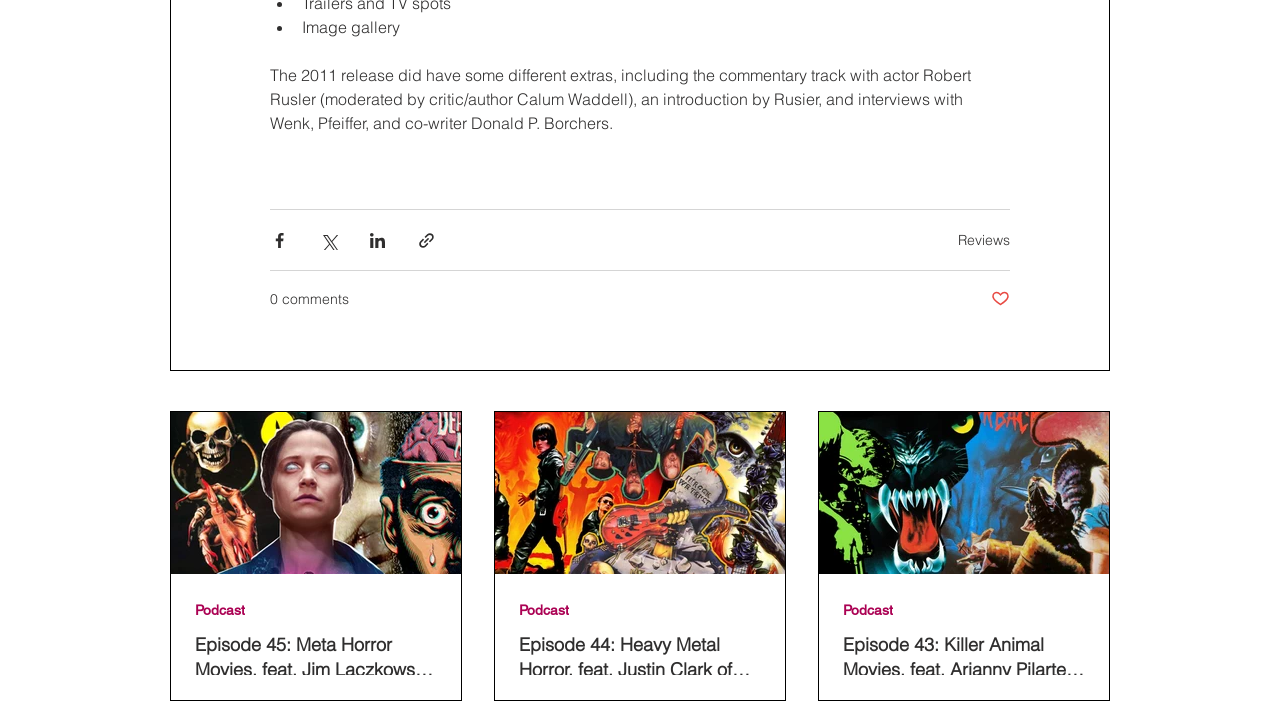Using the provided description: "Reviews", find the bounding box coordinates of the corresponding UI element. The output should be four float numbers between 0 and 1, in the format [left, top, right, bottom].

[0.748, 0.32, 0.789, 0.345]